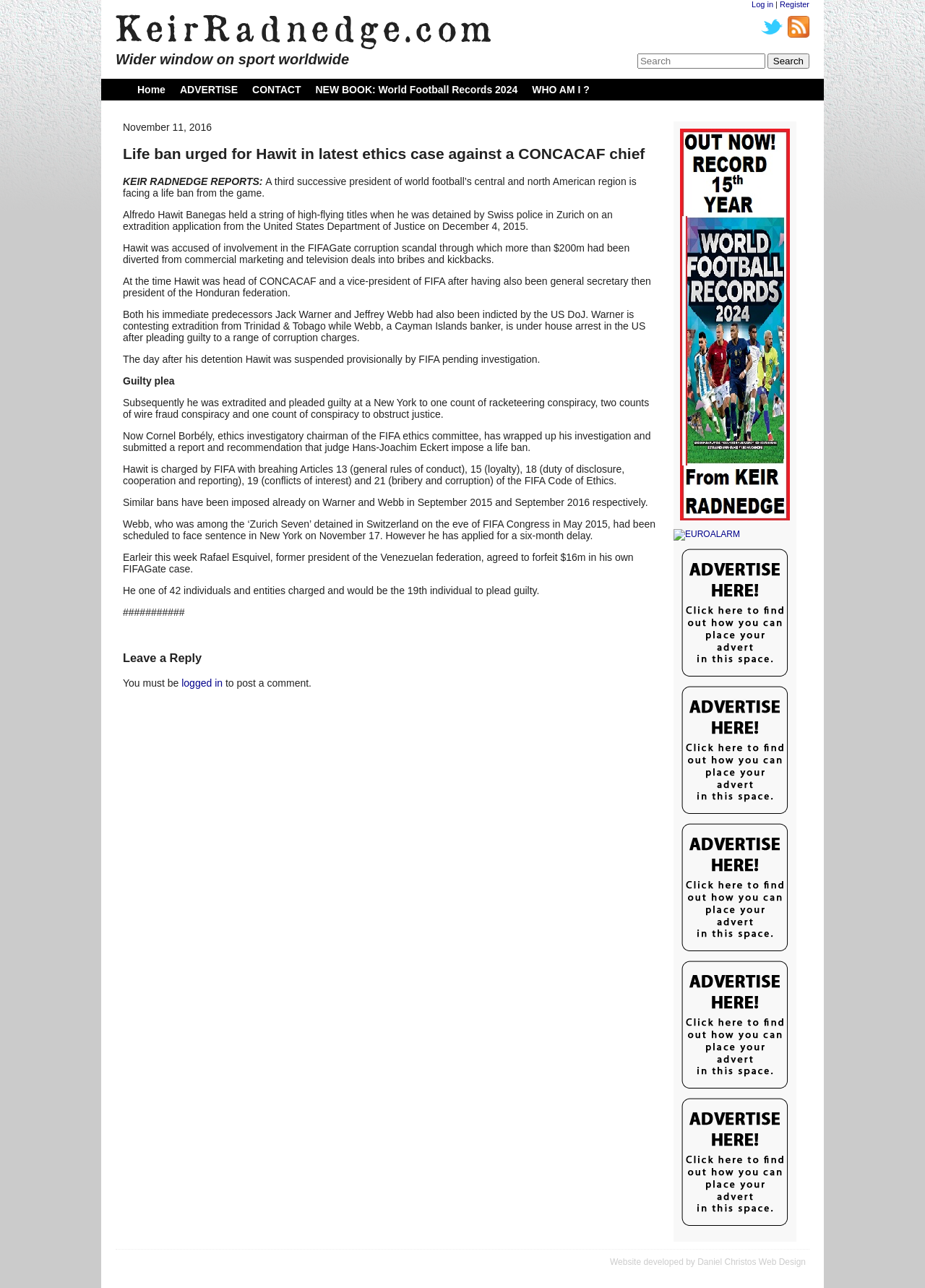What is the purpose of the search box?
Use the information from the image to give a detailed answer to the question.

The search box is located at the top of the webpage, and it allows users to search for specific content within the website. The purpose of the search box is to facilitate users' search for relevant information on the website.